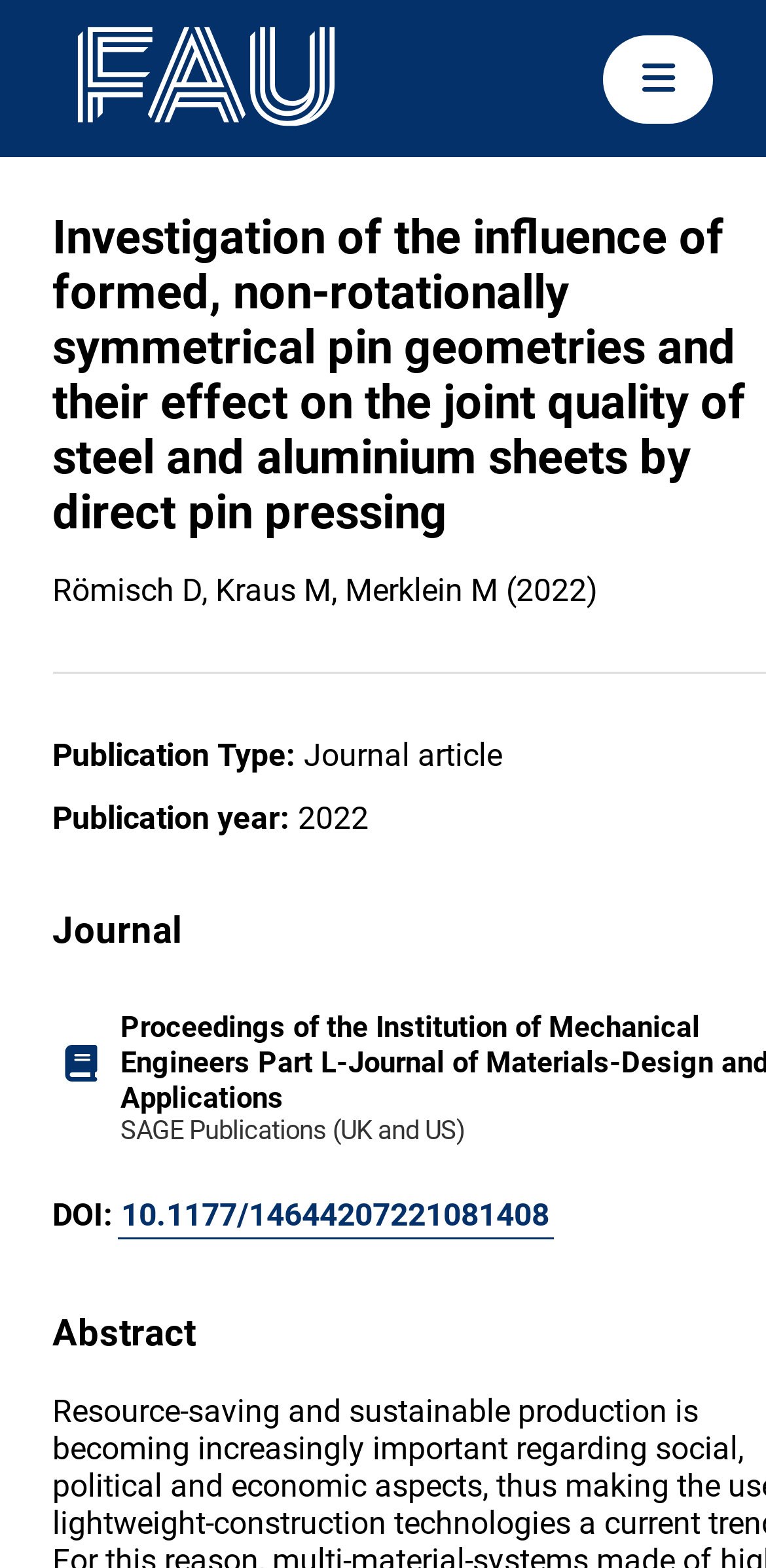Use a single word or phrase to answer the following:
What is the logo on the top left?

FAU-Logo